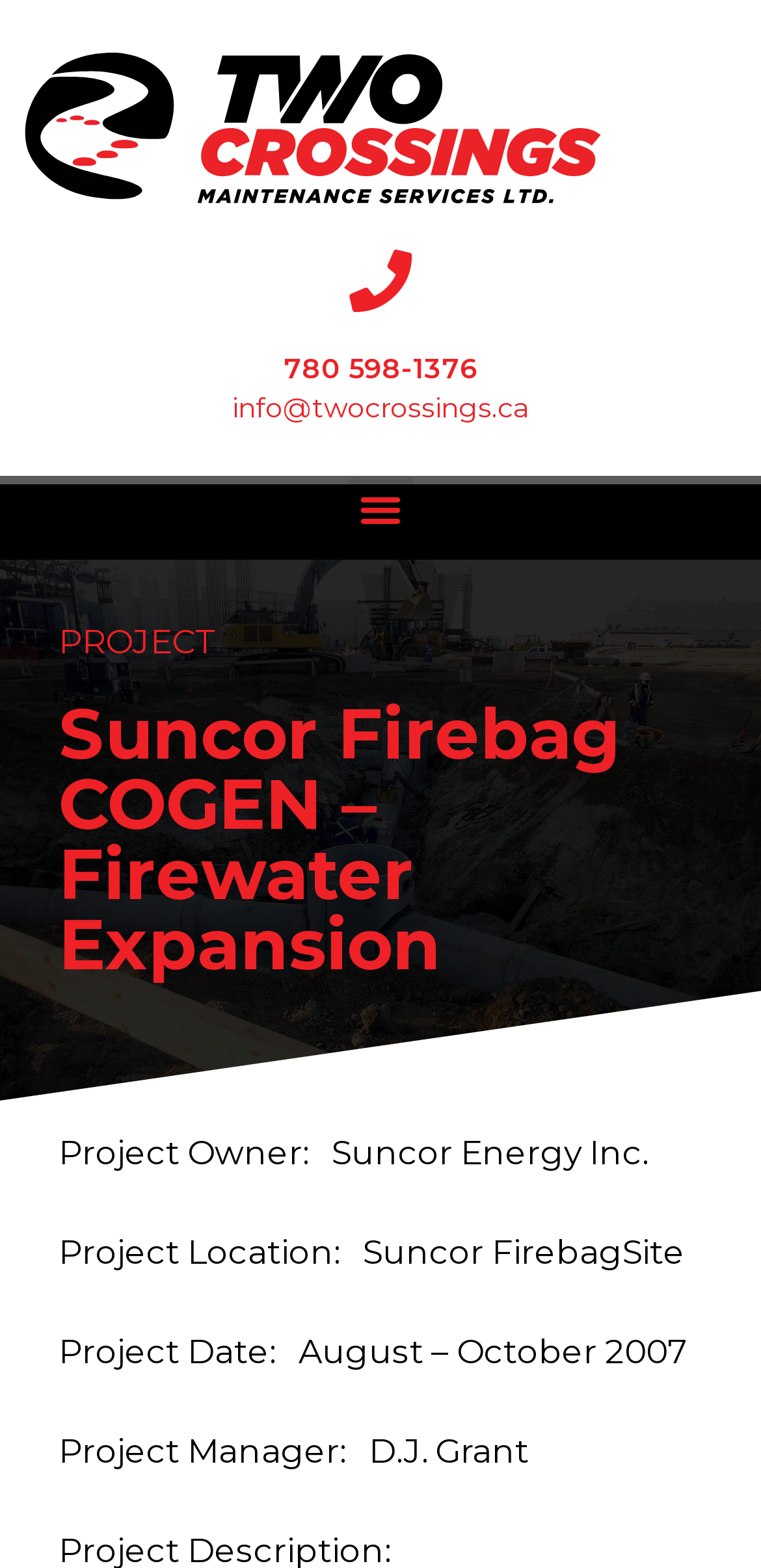Give a short answer using one word or phrase for the question:
What is the project location?

Suncor Firebag Site